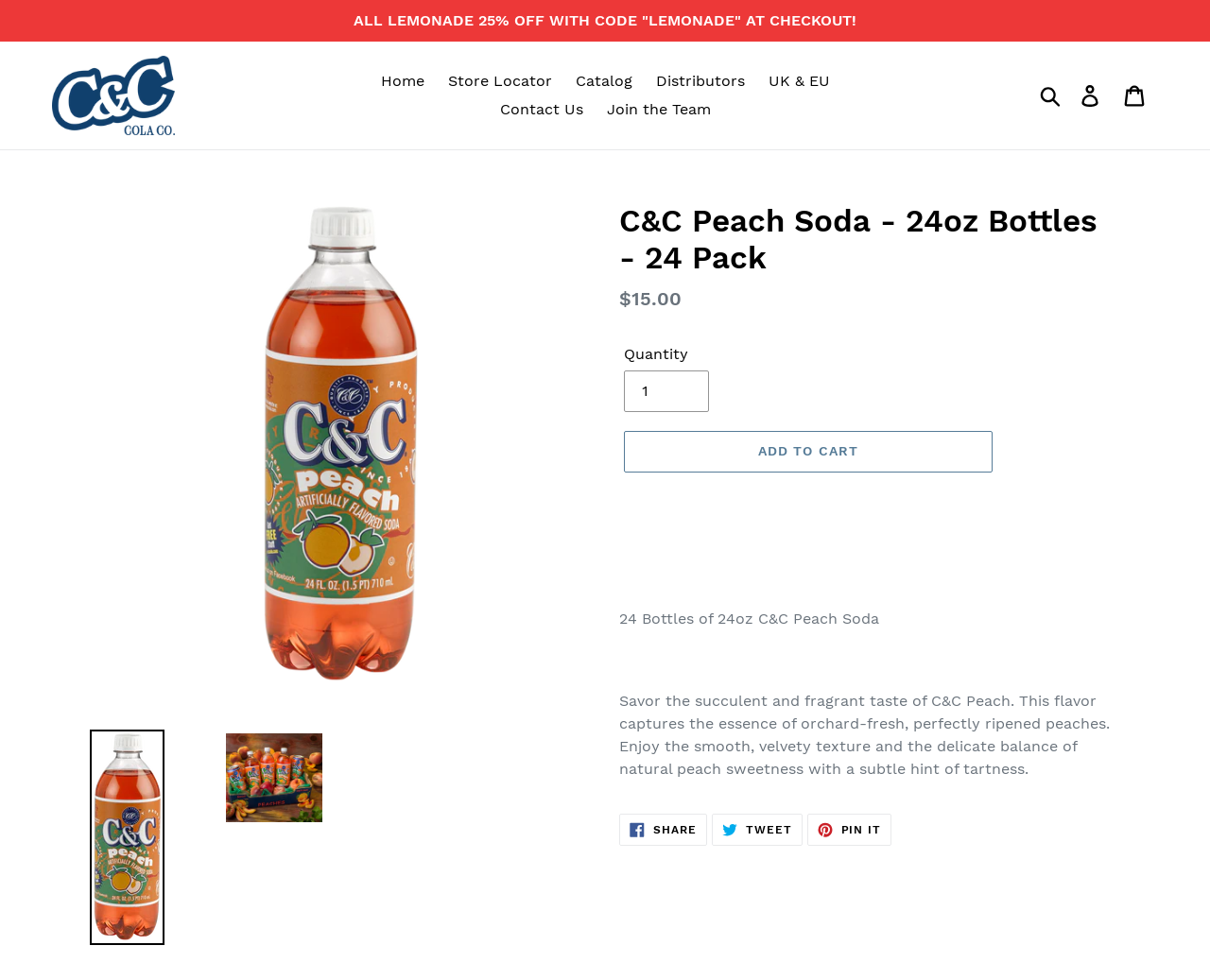Please identify the coordinates of the bounding box for the clickable region that will accomplish this instruction: "Add C&C Peach Soda to your cart".

[0.516, 0.44, 0.82, 0.482]